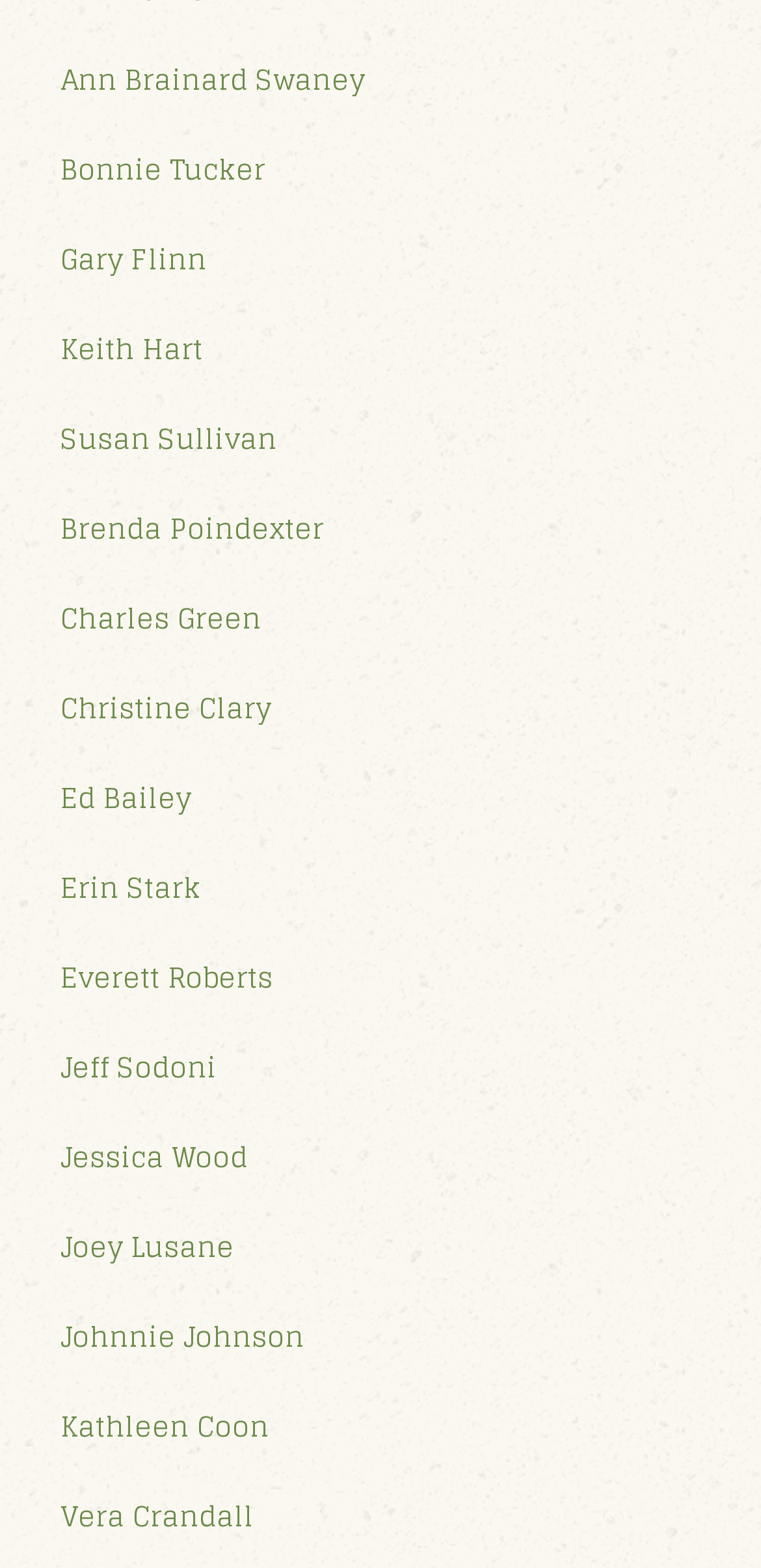Using the provided element description: "Brenda Poindexter", determine the bounding box coordinates of the corresponding UI element in the screenshot.

[0.041, 0.309, 0.959, 0.364]